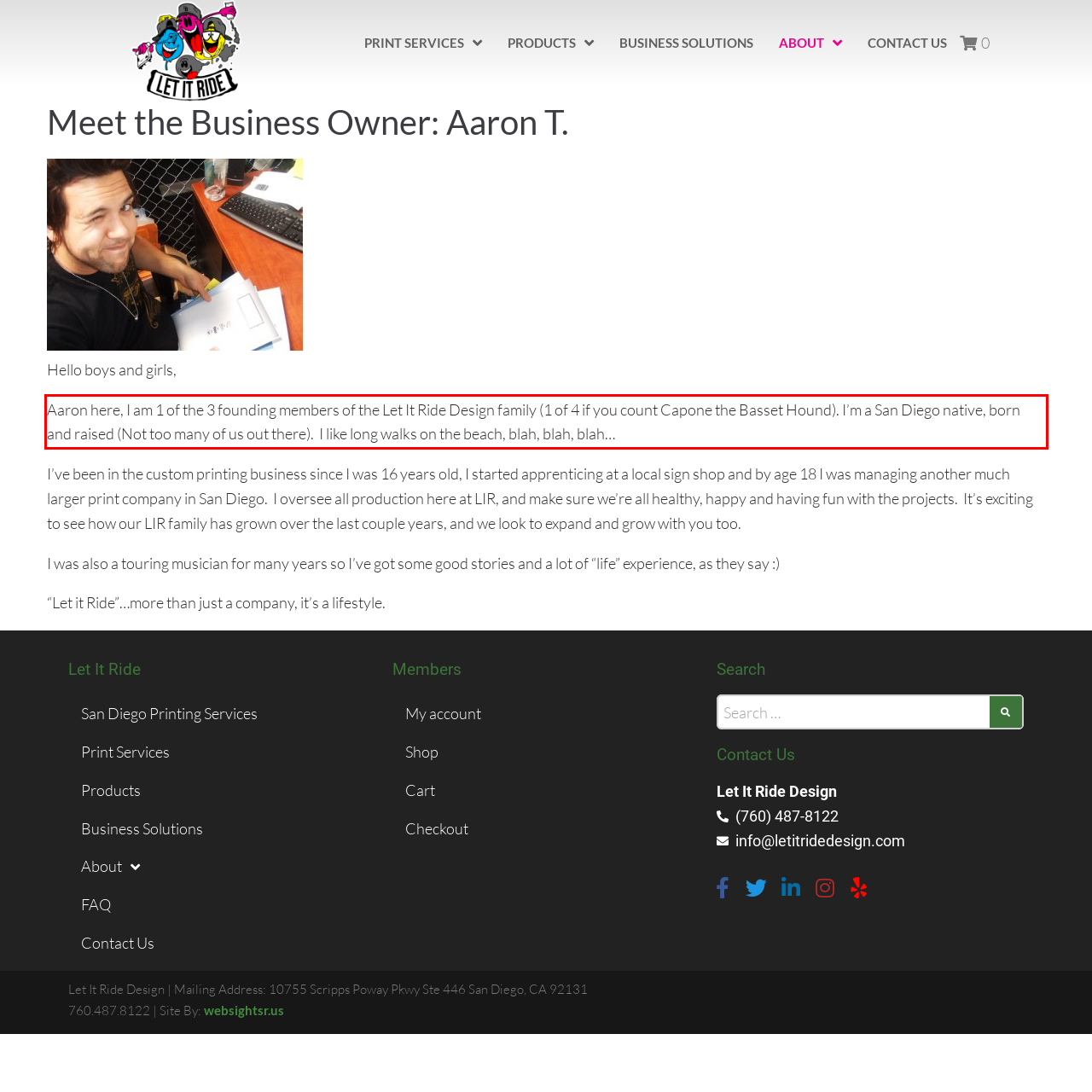Using OCR, extract the text content found within the red bounding box in the given webpage screenshot.

Aaron here, I am 1 of the 3 founding members of the Let It Ride Design family (1 of 4 if you count Capone the Basset Hound). I’m a San Diego native, born and raised (Not too many of us out there). I like long walks on the beach, blah, blah, blah…